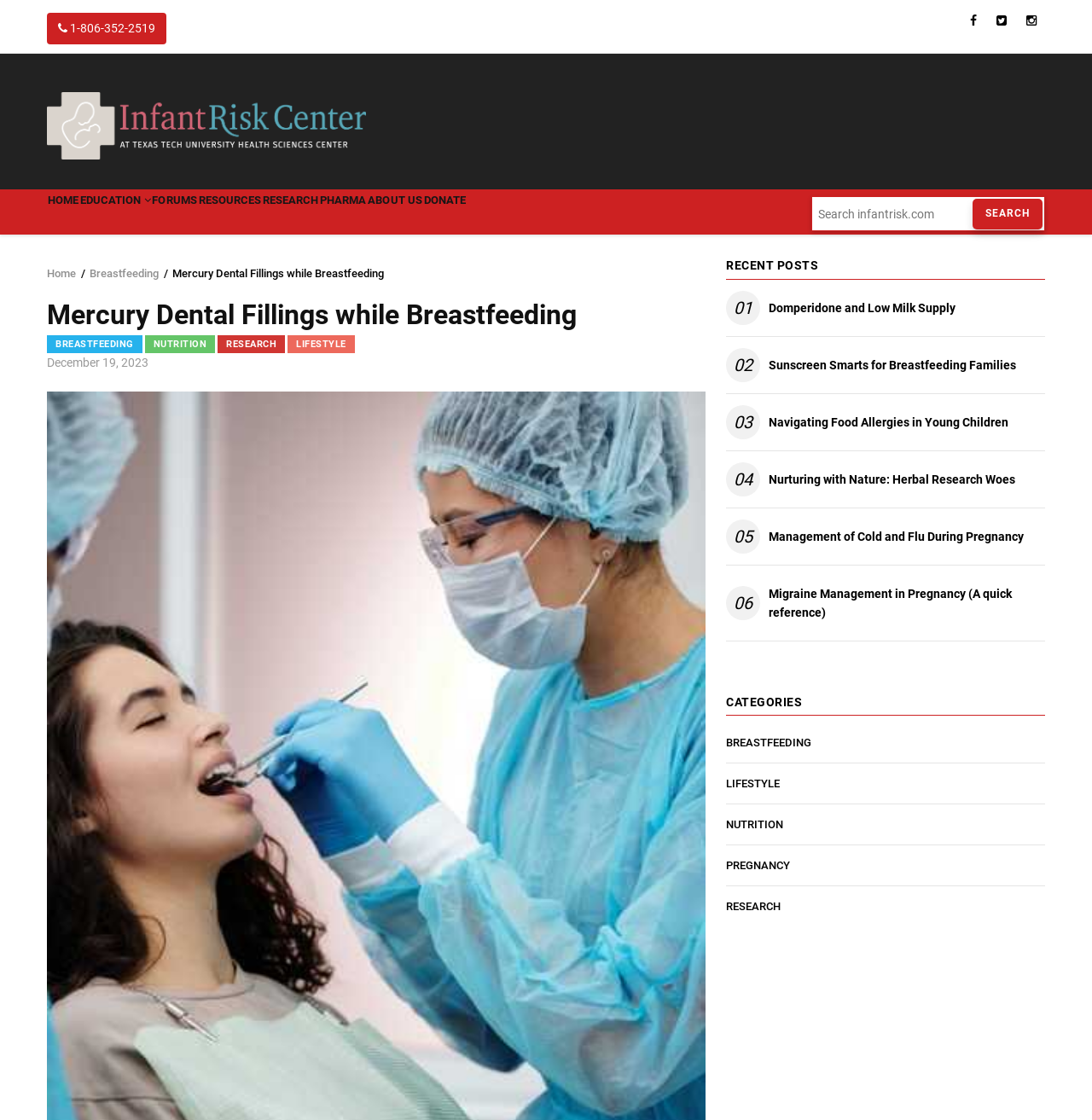Identify the headline of the webpage and generate its text content.

Mercury Dental Fillings while Breastfeeding